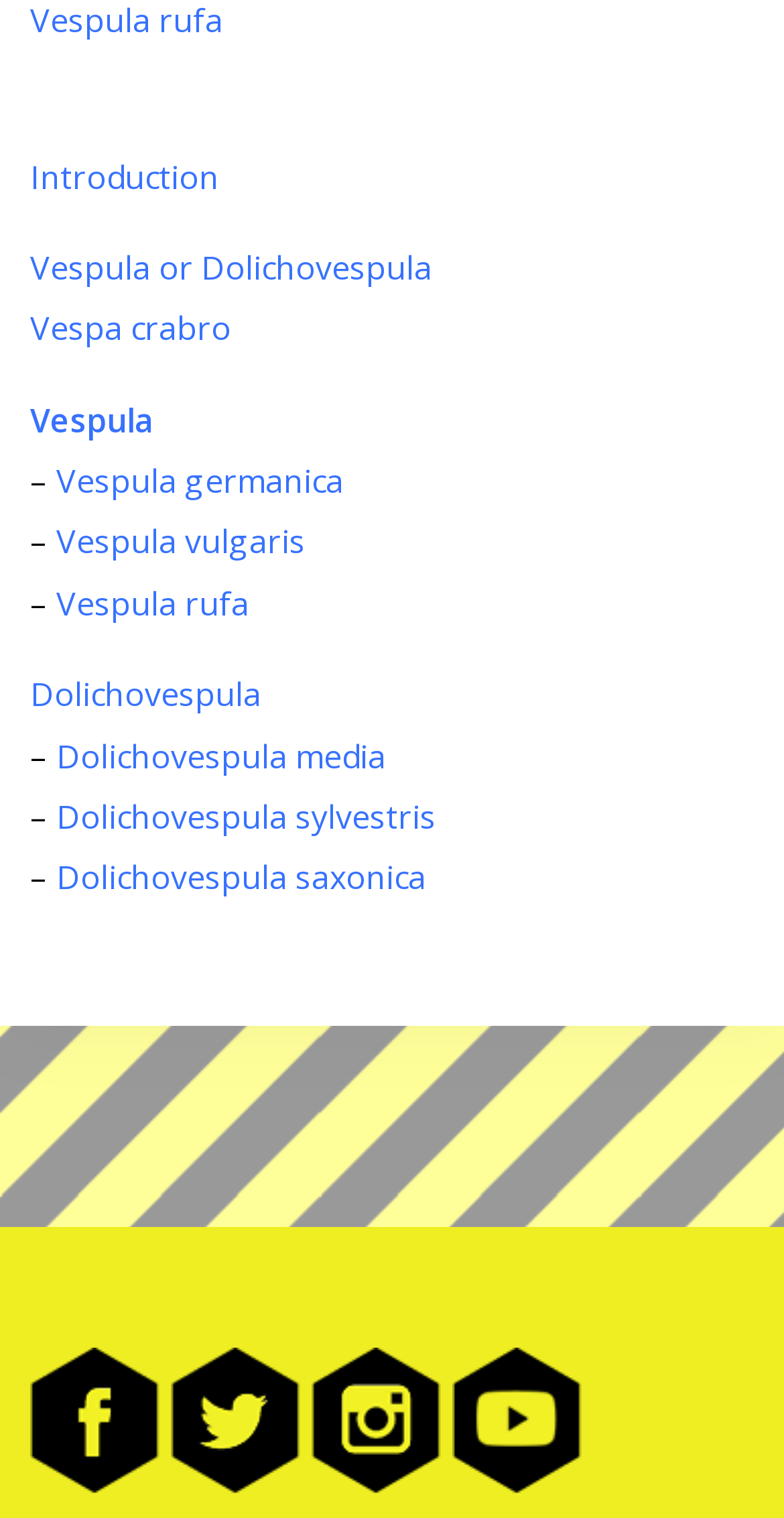Please mark the clickable region by giving the bounding box coordinates needed to complete this instruction: "Share on social media".

None